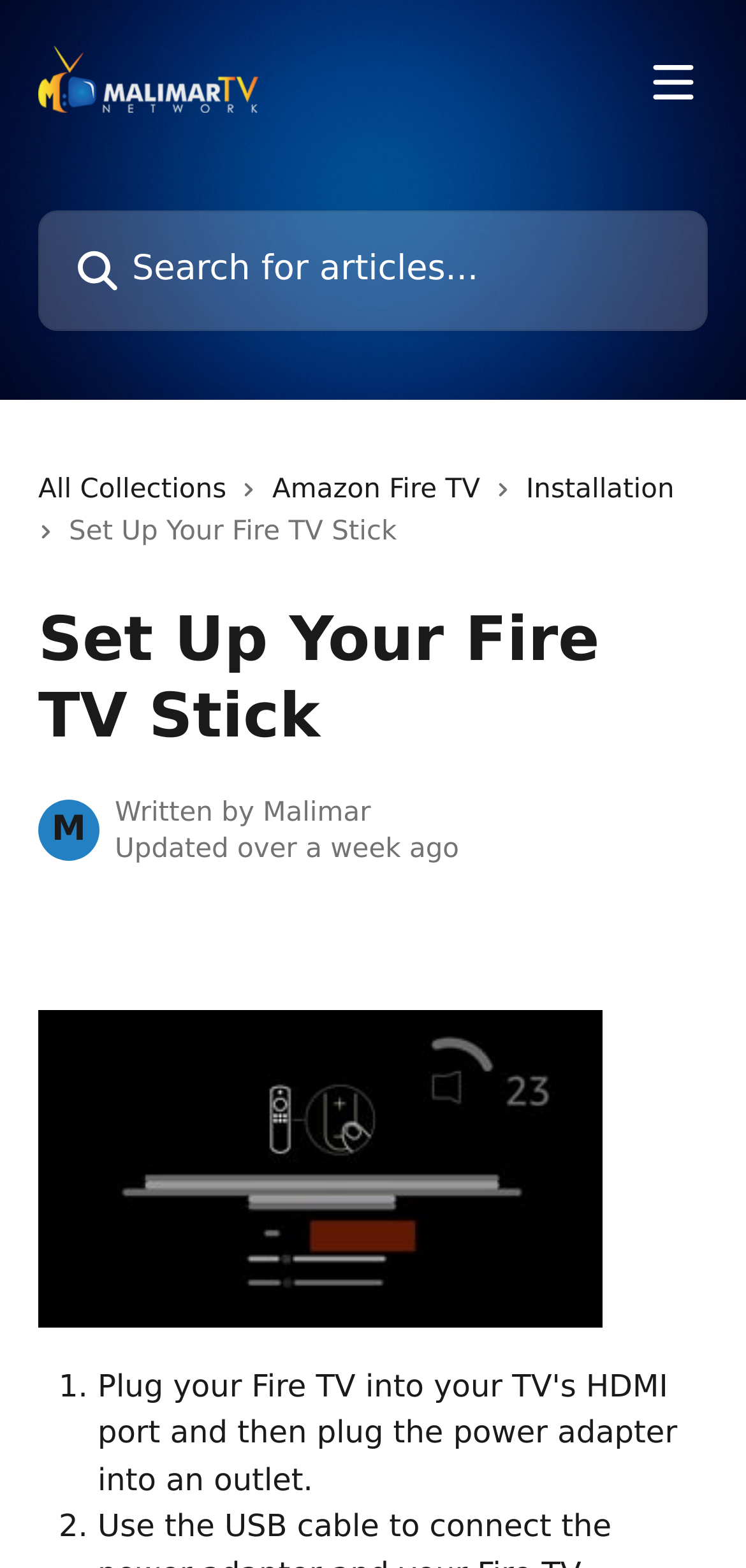Carefully examine the image and provide an in-depth answer to the question: What is the topic of the current article?

I found the answer by looking at the main heading of the article, which is 'Set Up Your Fire TV Stick'. This heading is located below the top navigation bar and above the article content.